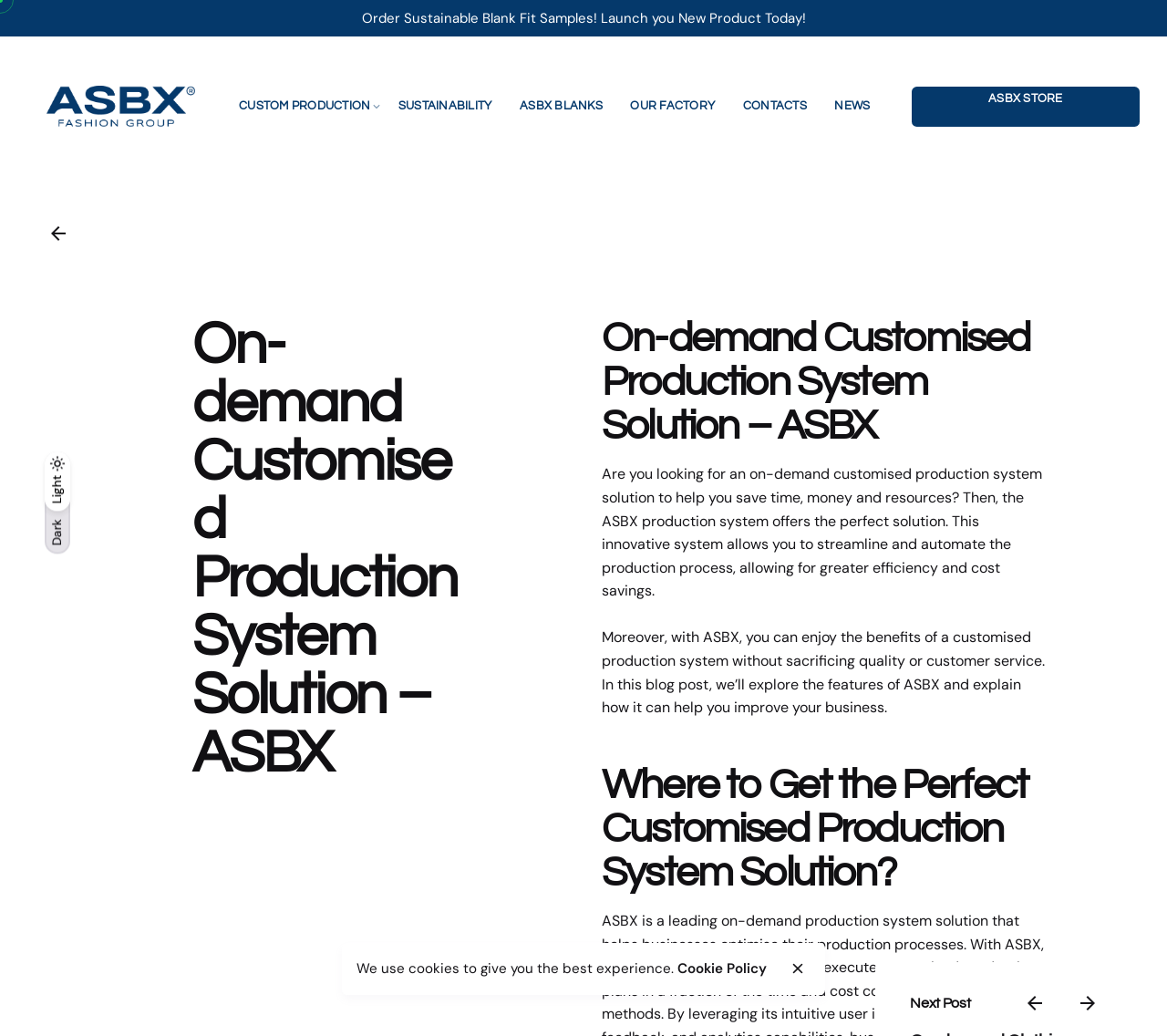What type of products does ASBX manufacture?
Please respond to the question with a detailed and informative answer.

The webpage mentions 'Clothing Manufacturers Portugal - ASBX' and 'ASBX BLANKS', suggesting that ASBX is involved in the manufacturing of clothing products.